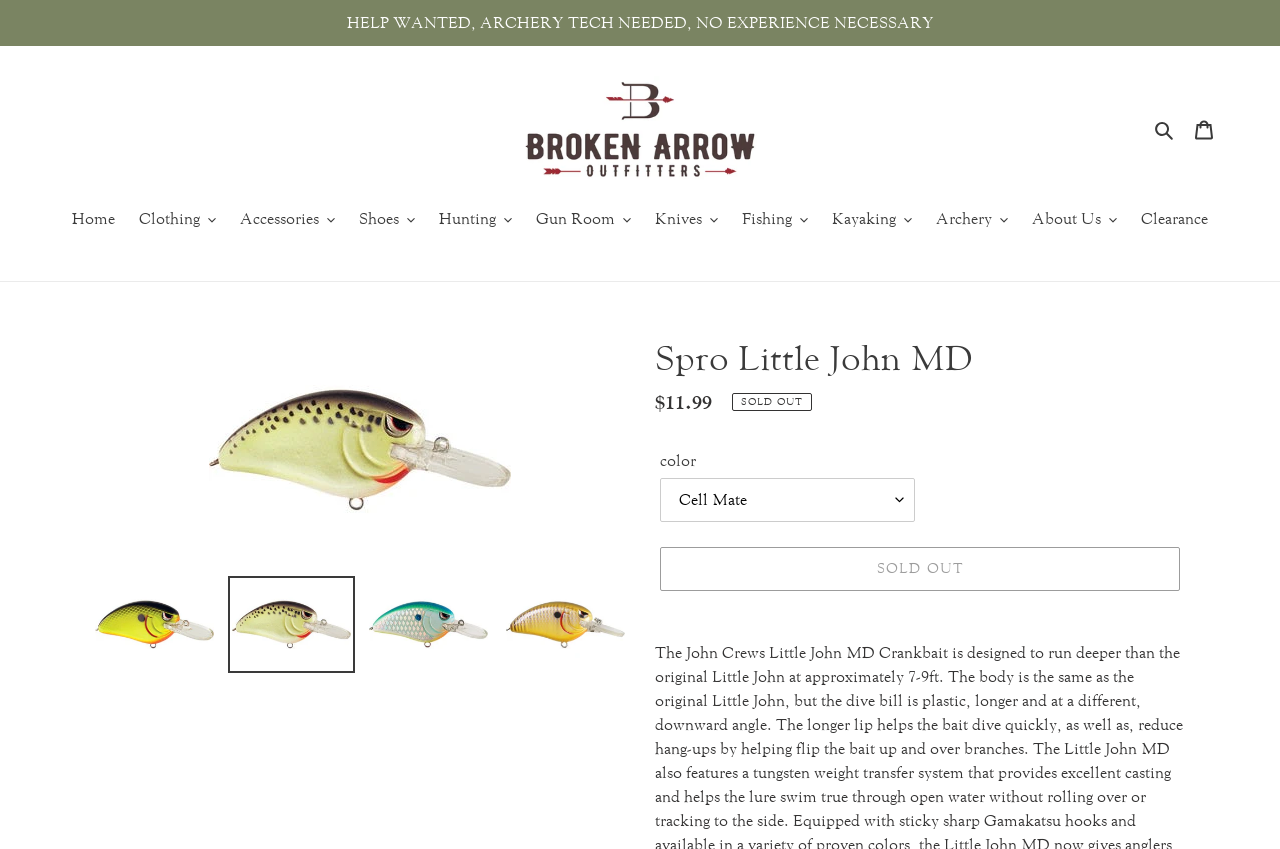Describe the entire webpage, focusing on both content and design.

The webpage is about the product "Spro Little John MD Crankbait" from Broken Arrow Outfitters. At the top, there is a help wanted link and a layout table containing the company's logo and a search button. Below the logo, there are navigation buttons for different categories such as clothing, accessories, shoes, and more.

On the left side, there is a large image of the product, and below it, there are five smaller images that can be loaded into a gallery viewer. To the right of the images, there is a heading that reads "Spro Little John MD" and a description list that includes the regular price of $11.99, which is currently sold out.

Below the description list, there is a dropdown menu to select the color of the product, and a sold-out button that is disabled. The webpage also has a status indicator at the bottom.

Overall, the webpage is focused on showcasing the product and providing details about its price and availability.